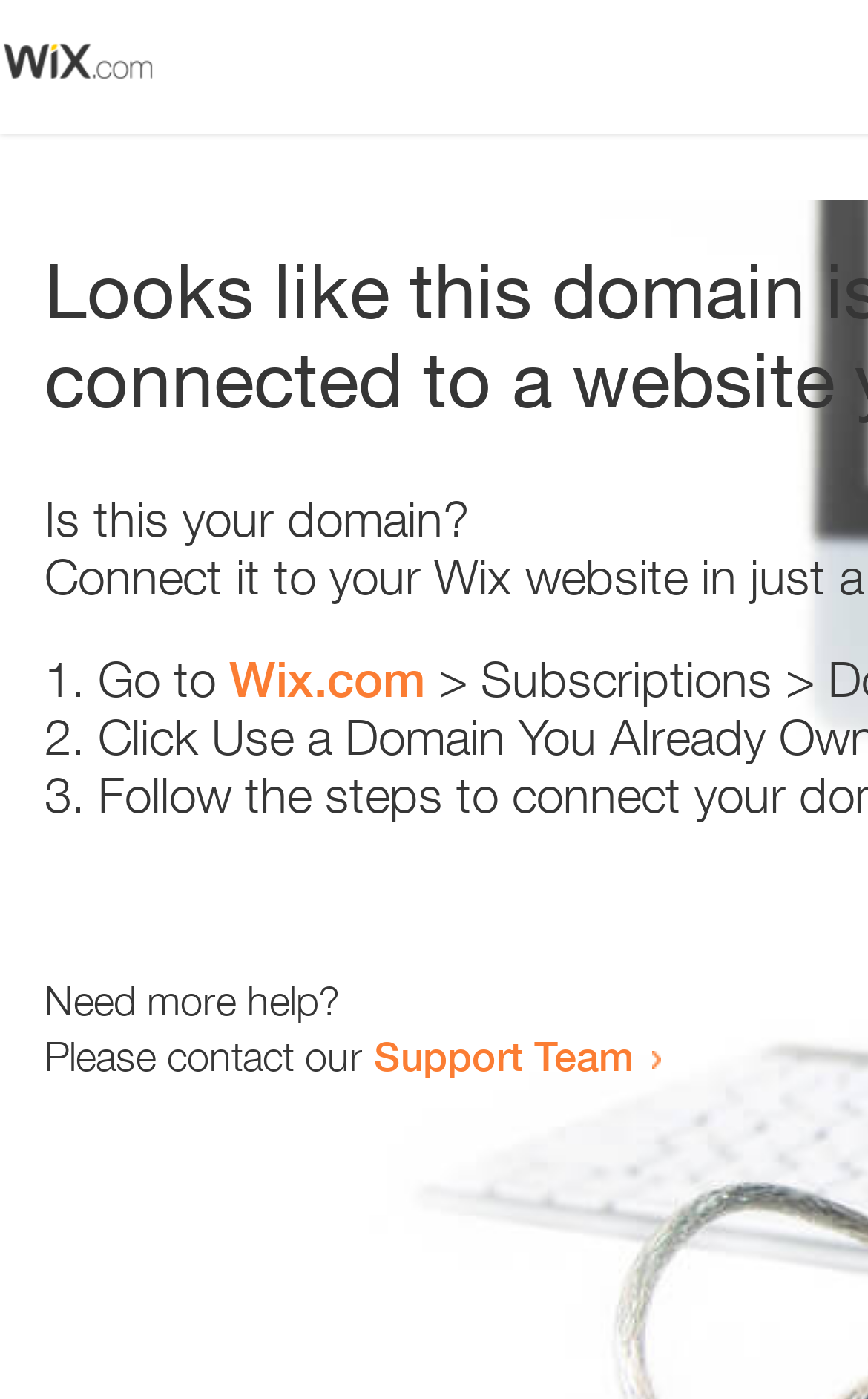Please locate and generate the primary heading on this webpage.

Looks like this domain isn't
connected to a website yet